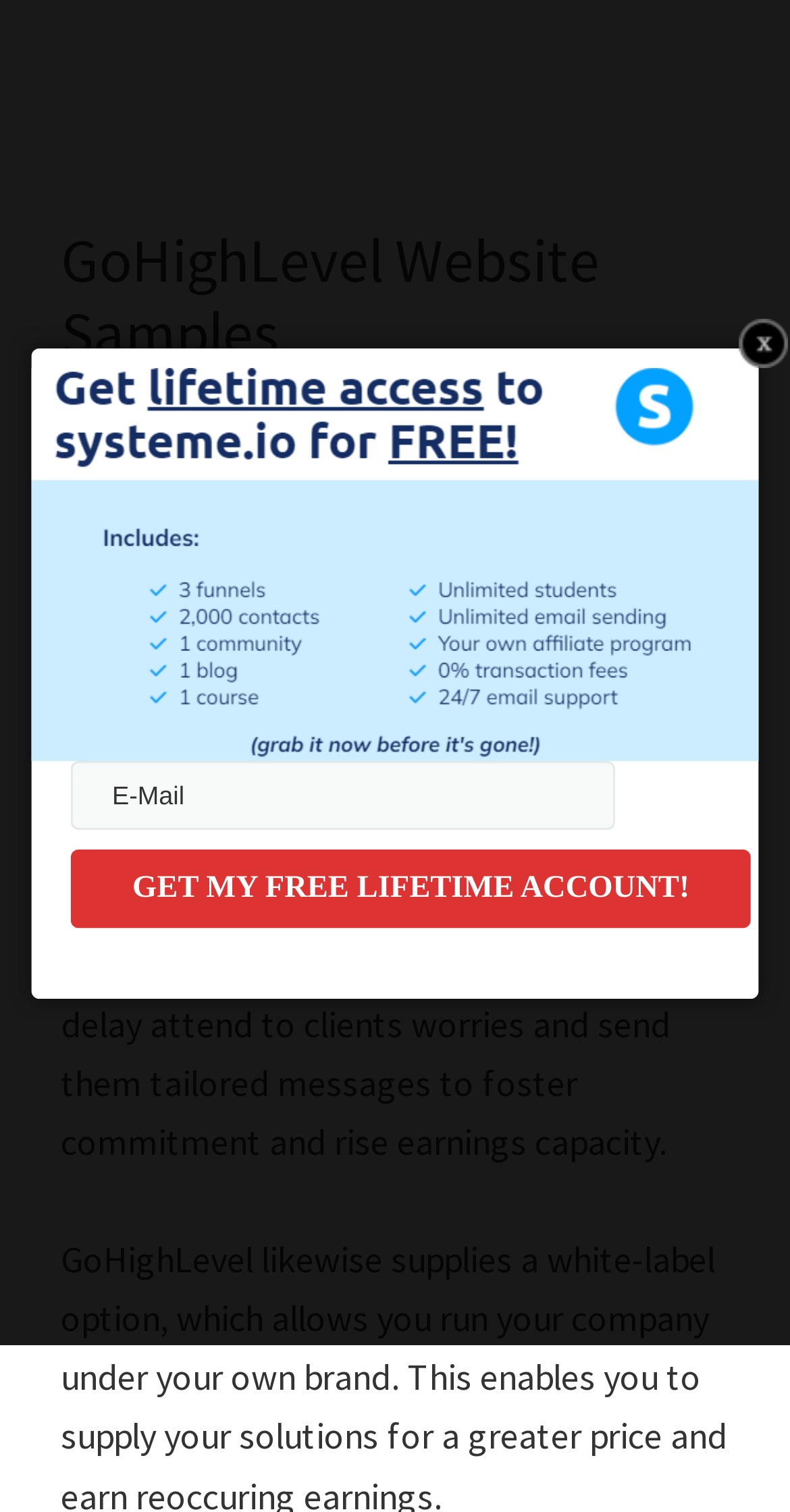Identify the bounding box coordinates for the UI element mentioned here: "Ace". Provide the coordinates as four float values between 0 and 1, i.e., [left, top, right, bottom].

[0.341, 0.261, 0.403, 0.288]